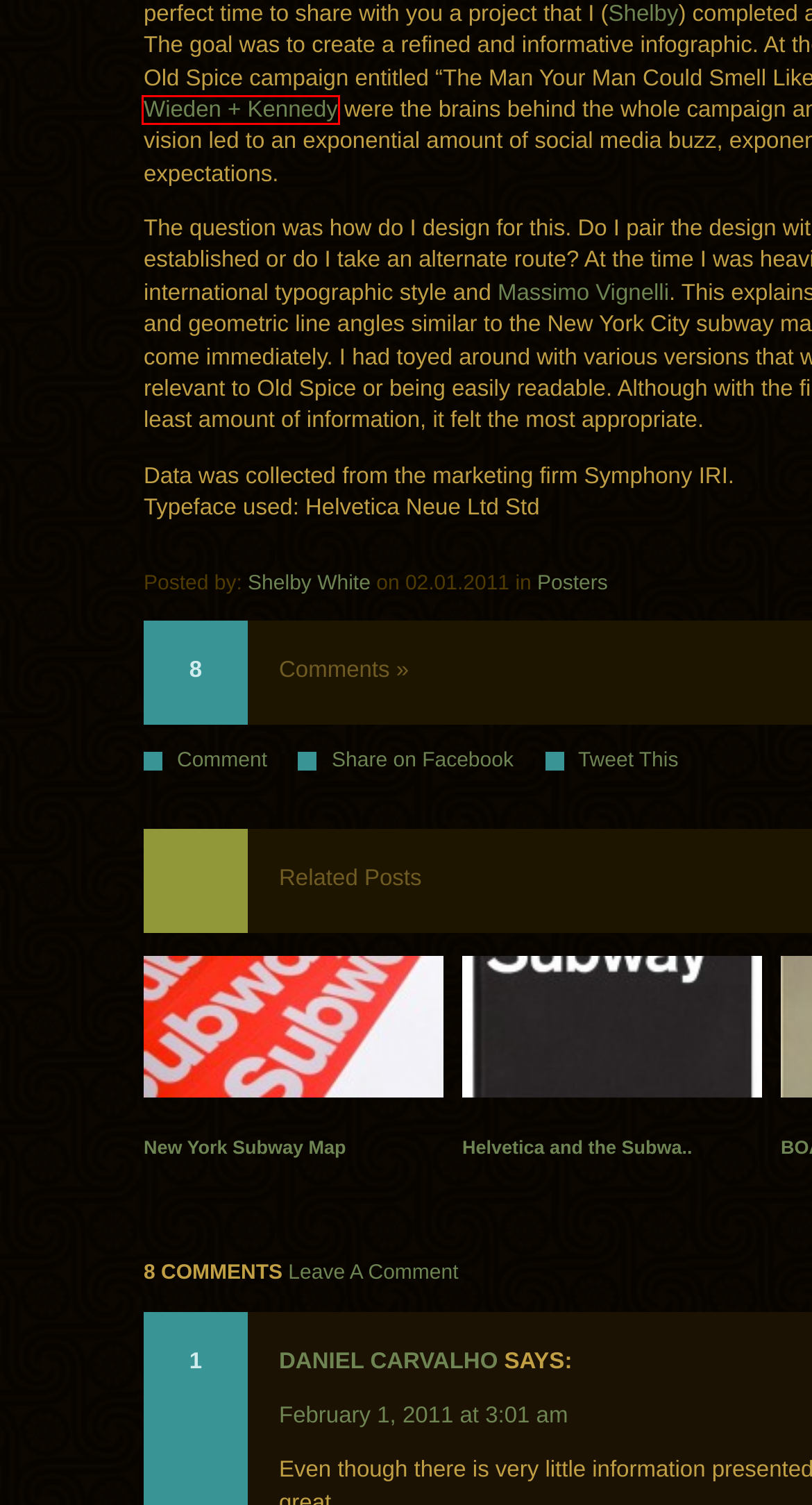Review the screenshot of a webpage that includes a red bounding box. Choose the webpage description that best matches the new webpage displayed after clicking the element within the bounding box. Here are the candidates:
A. Colorcast » ISO50 Blog – The Blog of Scott Hansen (Tycho / ISO50)
B. New York Subway Map » ISO50 Blog – The Blog of Scott Hansen (Tycho / ISO50)
C. Legalities » ISO50 Blog – The Blog of Scott Hansen (Tycho / ISO50)
D. Posters » ISO50 Blog – The Blog of Scott Hansen (Tycho / ISO50)
E. Hardware » ISO50 Blog – The Blog of Scott Hansen (Tycho / ISO50)
F. February » 2014 » ISO50 Blog – The Blog of Scott Hansen (Tycho / ISO50)
G. An independent creative network | Wieden+Kennedy
H. Helvetica and the Subway » ISO50 Blog – The Blog of Scott Hansen (Tycho / ISO50)

G